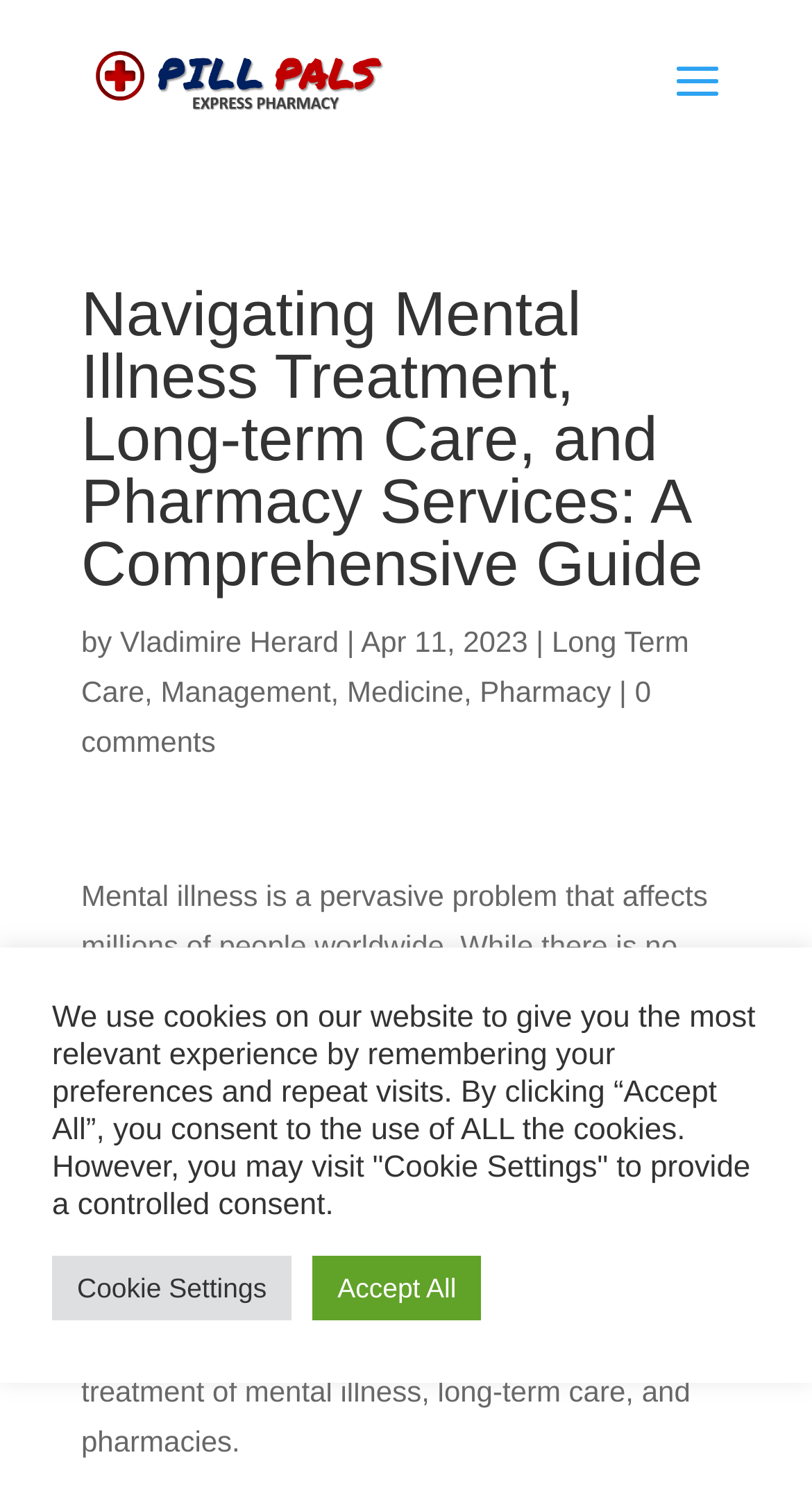Find the bounding box coordinates of the clickable element required to execute the following instruction: "Read the article by Vladimire Herard". Provide the coordinates as four float numbers between 0 and 1, i.e., [left, top, right, bottom].

[0.148, 0.42, 0.417, 0.442]